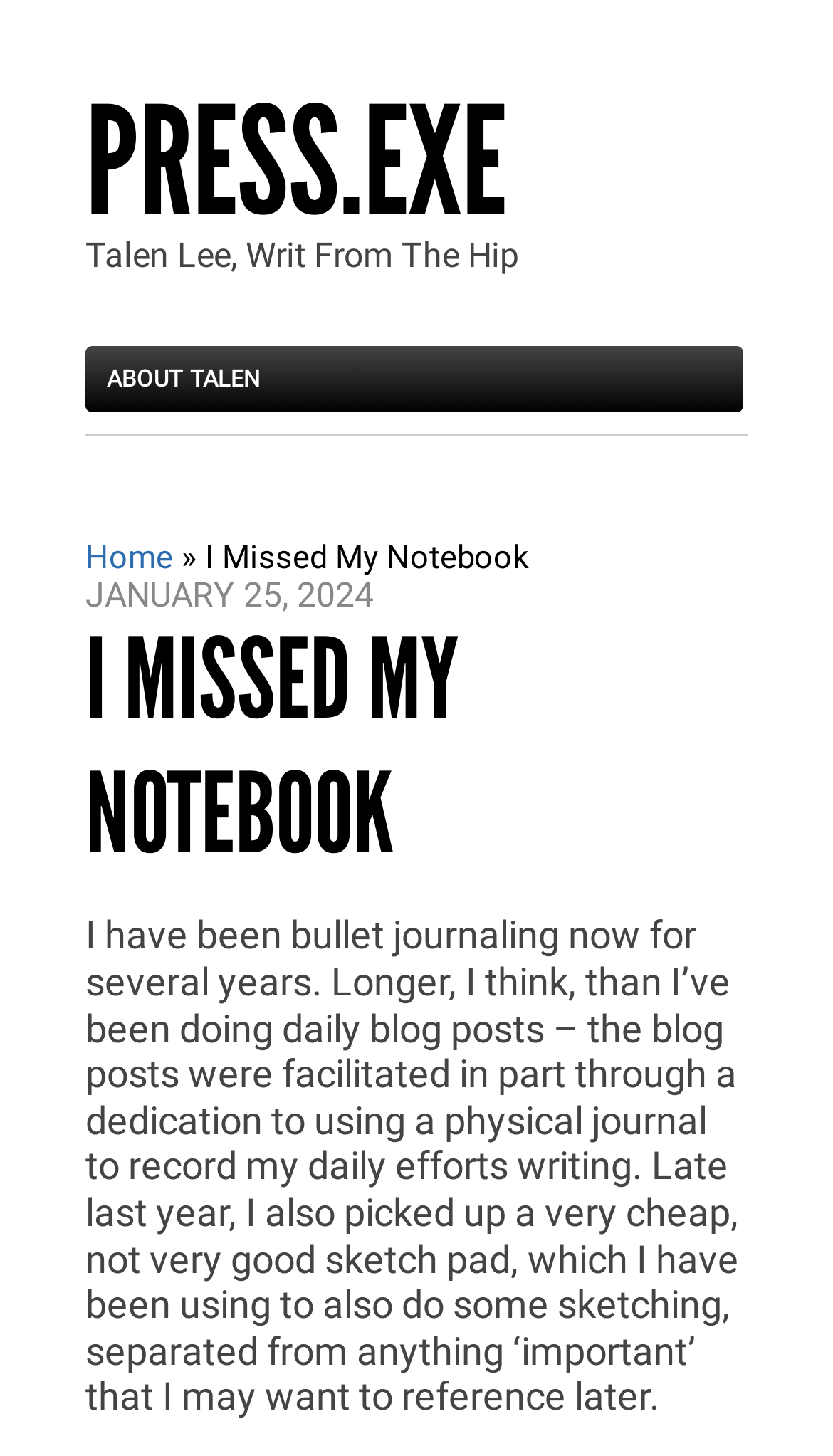What is the date of the blog post?
Ensure your answer is thorough and detailed.

The date of the blog post can be found in the StaticText element 'JANUARY 25, 2024' with bounding box coordinates [0.103, 0.395, 0.449, 0.423].